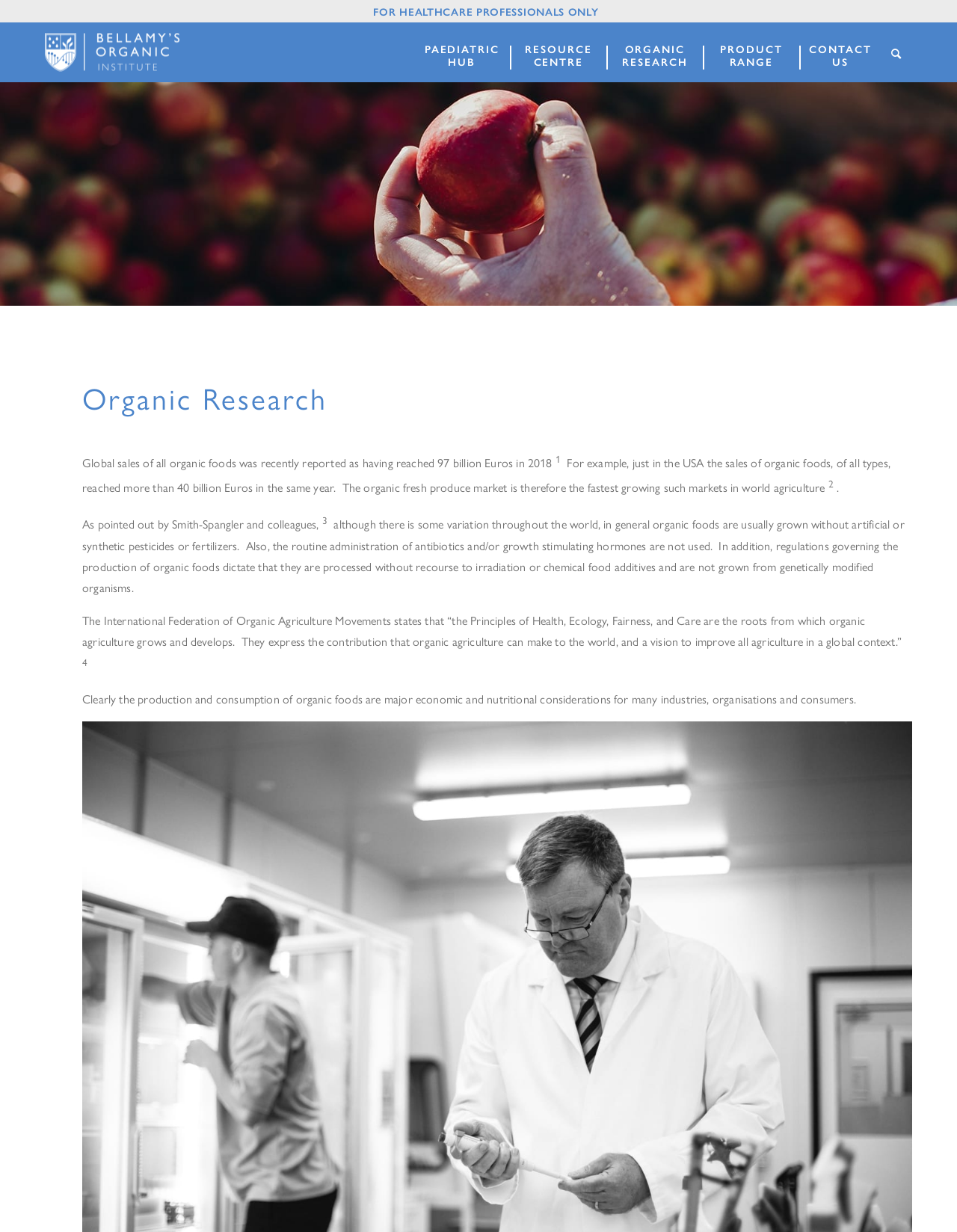Create a detailed narrative of the webpage’s visual and textual elements.

The webpage is about Organic Research, specifically discussing the global sales of organic foods. At the top left, there is a logo image of Bellamy's Organic Institute, accompanied by a link to the institute's website. To the right of the logo, there are several links to different sections of the website, including PAEDIATRIC HUB, RESOURCE CENTRE, ORGANIC RESEARCH, PRODUCT RANGE, and CONTACT US, as well as a search bar.

Below the top navigation bar, there is a large image that spans the entire width of the page, with the title "Organic Research" in a heading element. Underneath the title, there is a paragraph of text that discusses the global sales of organic foods, stating that they reached 97 billion Euros in 2018, with a superscript citation. The text continues to discuss the sales of organic foods in the USA, also with a superscript citation.

The text then explains the characteristics of organic foods, stating that they are usually grown without artificial or synthetic pesticides or fertilizers, and are processed without irradiation or chemical food additives. There is another superscript citation in this section. The webpage also quotes the International Federation of Organic Agriculture Movements, discussing the principles of organic agriculture, with another superscript citation.

Finally, the text concludes by stating that the production and consumption of organic foods are major economic and nutritional considerations for many industries, organisations, and consumers.